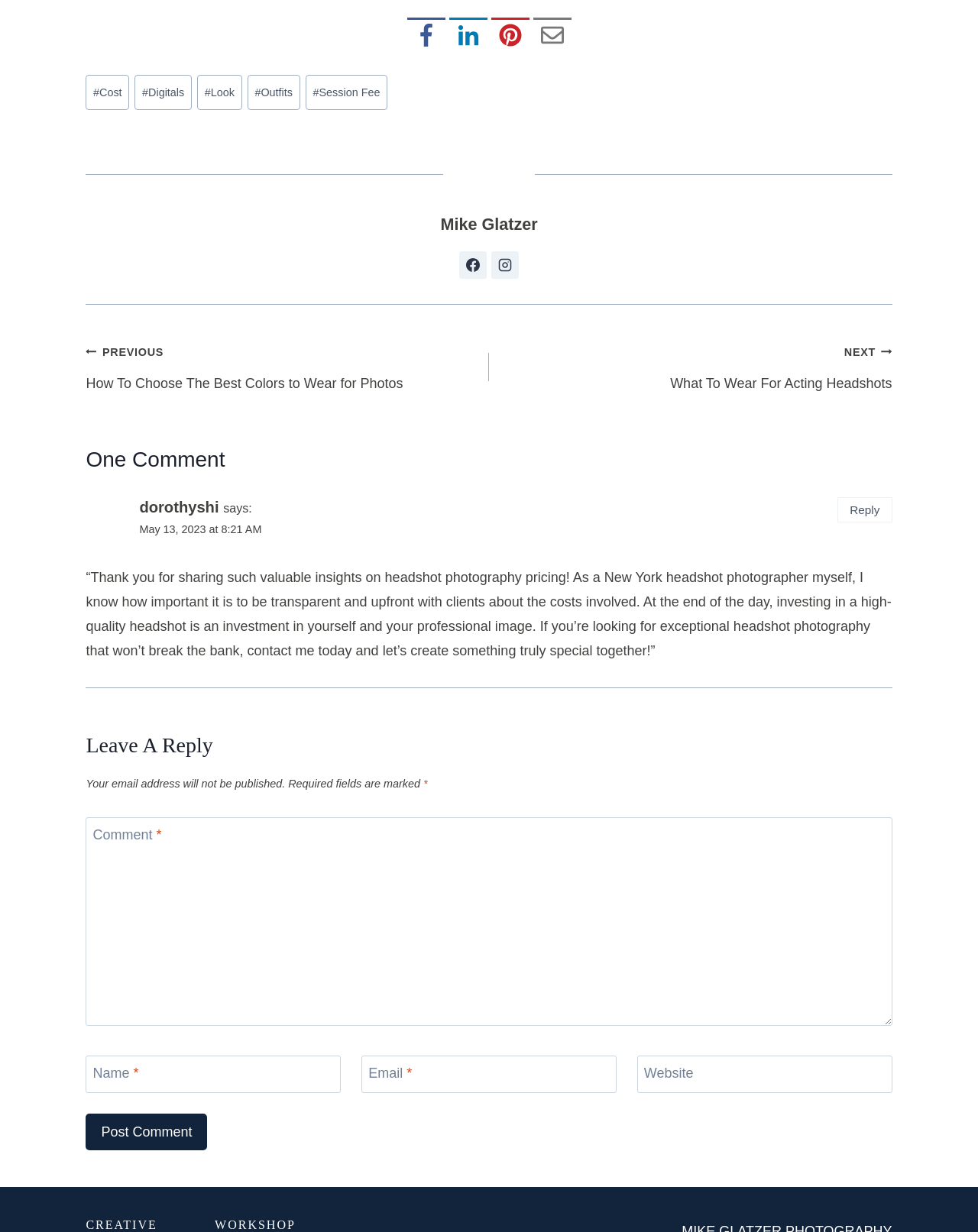Give a one-word or short phrase answer to the question: 
What is the title of the previous blog post?

How To Choose The Best Colors to Wear for Photos